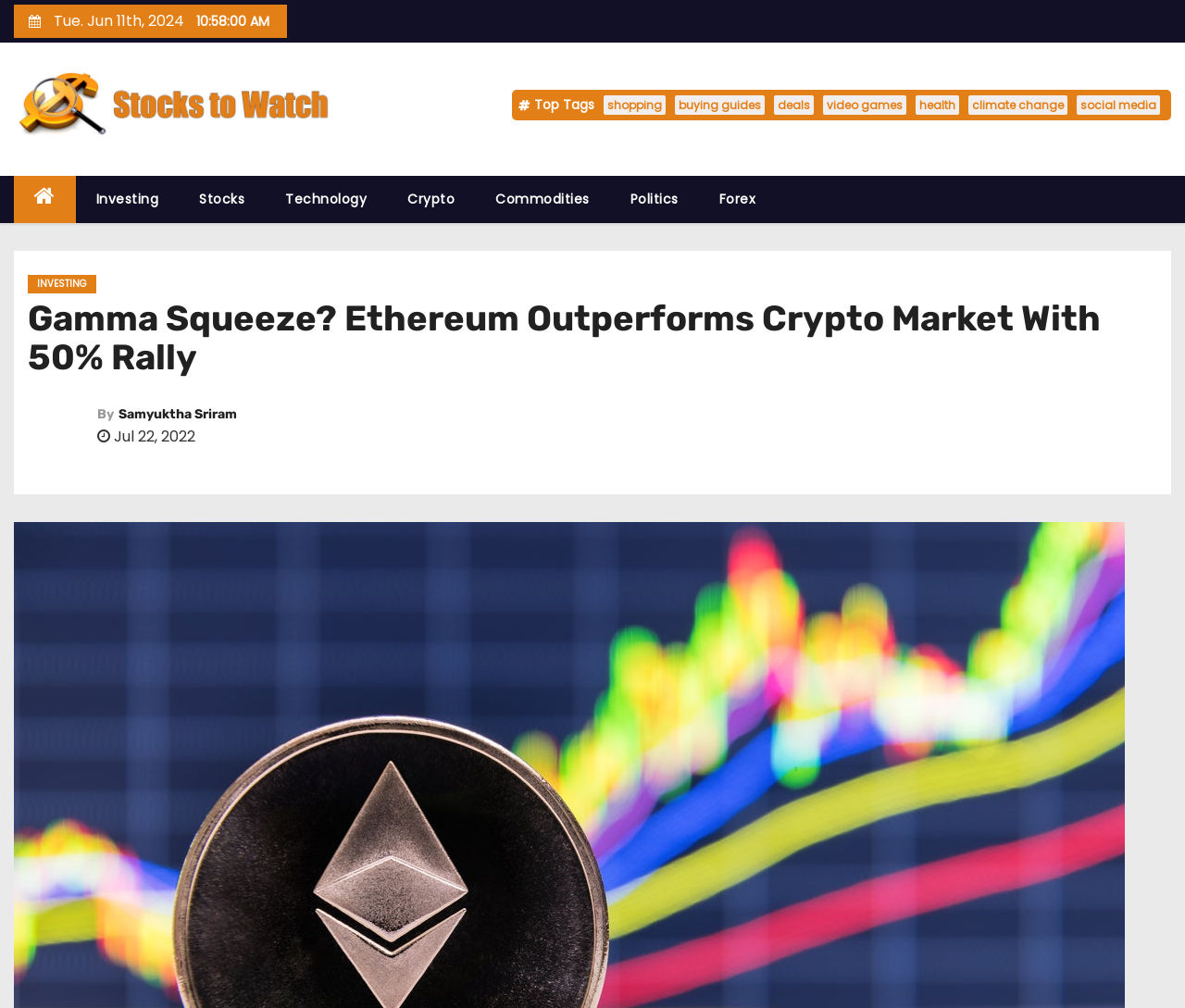Please provide a detailed answer to the question below by examining the image:
Who is the author of the article?

I found the author's name by looking at the heading element with the text 'By Samyuktha Sriram' located below the main heading of the webpage. The link 'Samyuktha Sriram' is also present, which confirms the author's name.